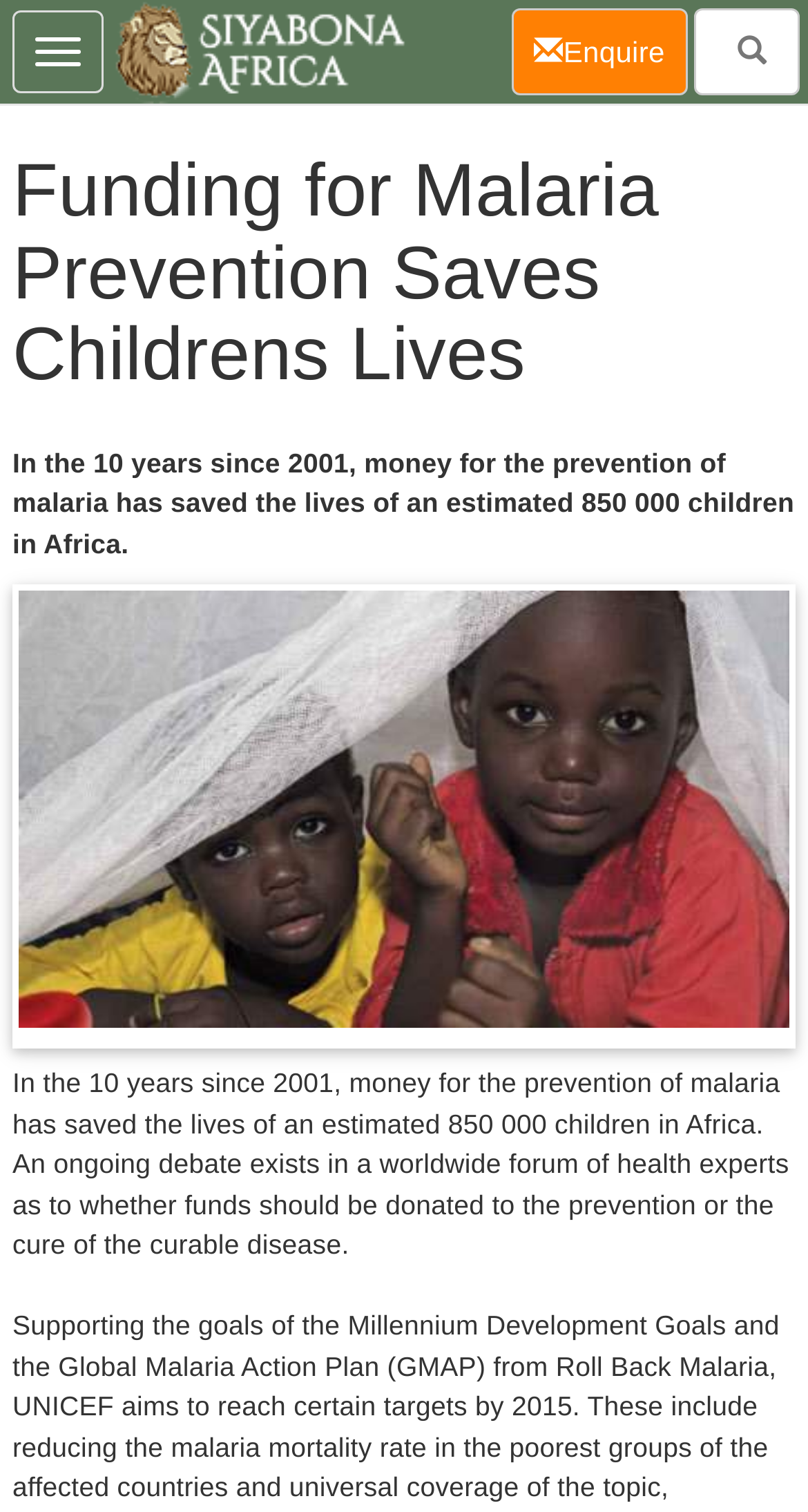Highlight the bounding box of the UI element that corresponds to this description: "Enquire(current)".

[0.633, 0.005, 0.851, 0.062]